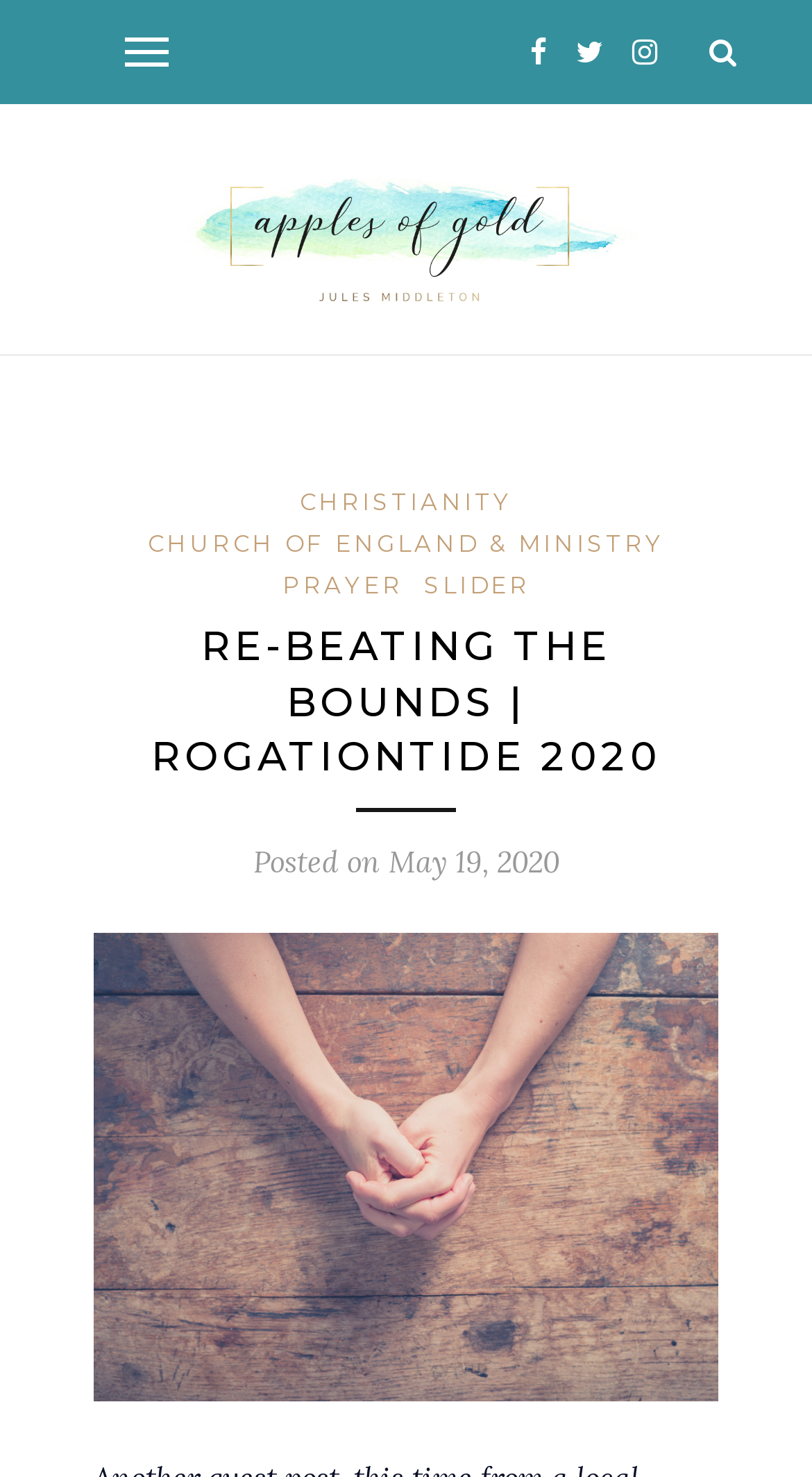Provide a brief response to the question below using a single word or phrase: 
When was the post published?

May 19, 2020